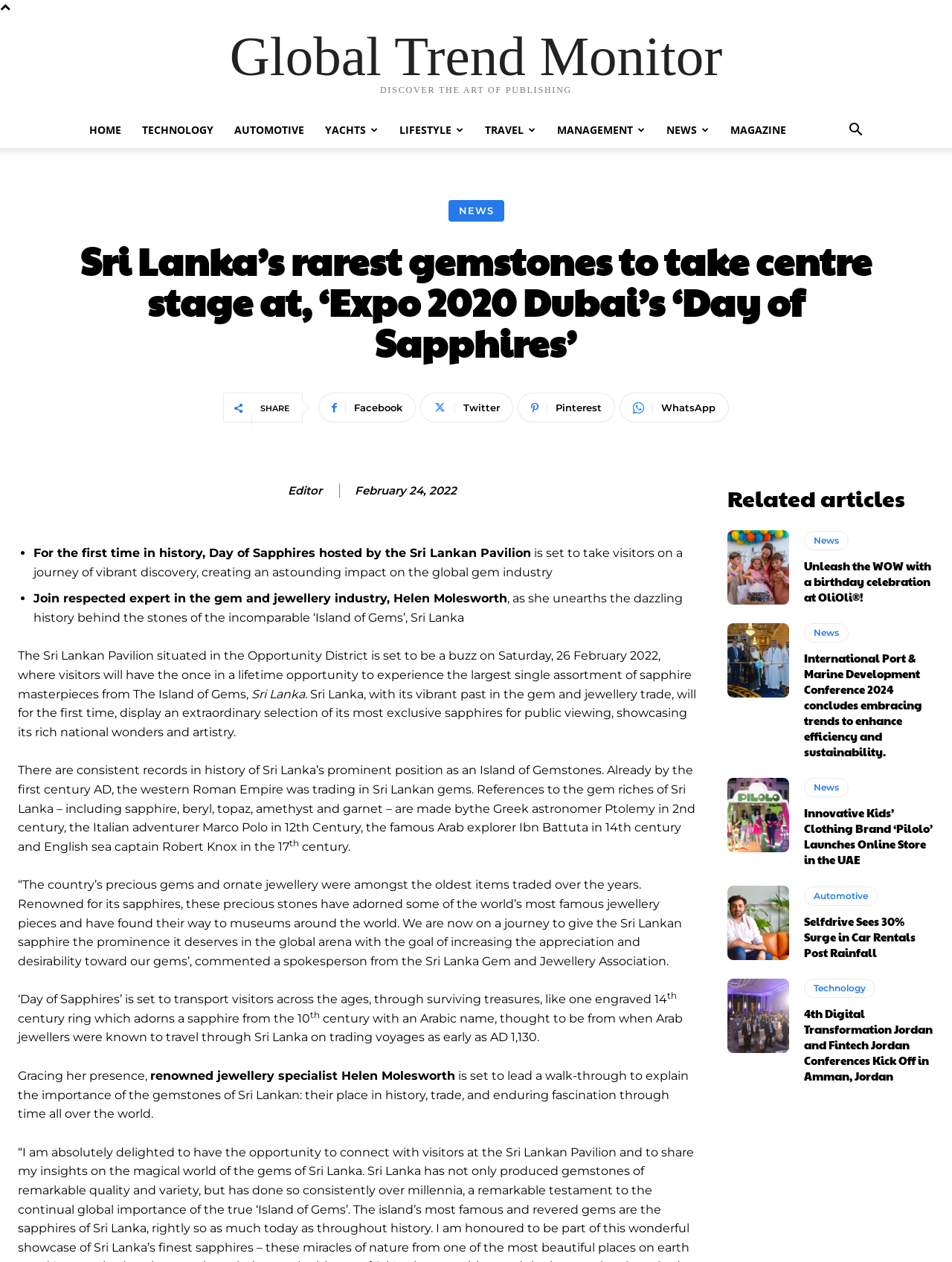Find the bounding box coordinates of the clickable region needed to perform the following instruction: "Read the article 'Unleash the WOW with a birthday celebration at OliOli®!'". The coordinates should be provided as four float numbers between 0 and 1, i.e., [left, top, right, bottom].

[0.764, 0.42, 0.829, 0.479]